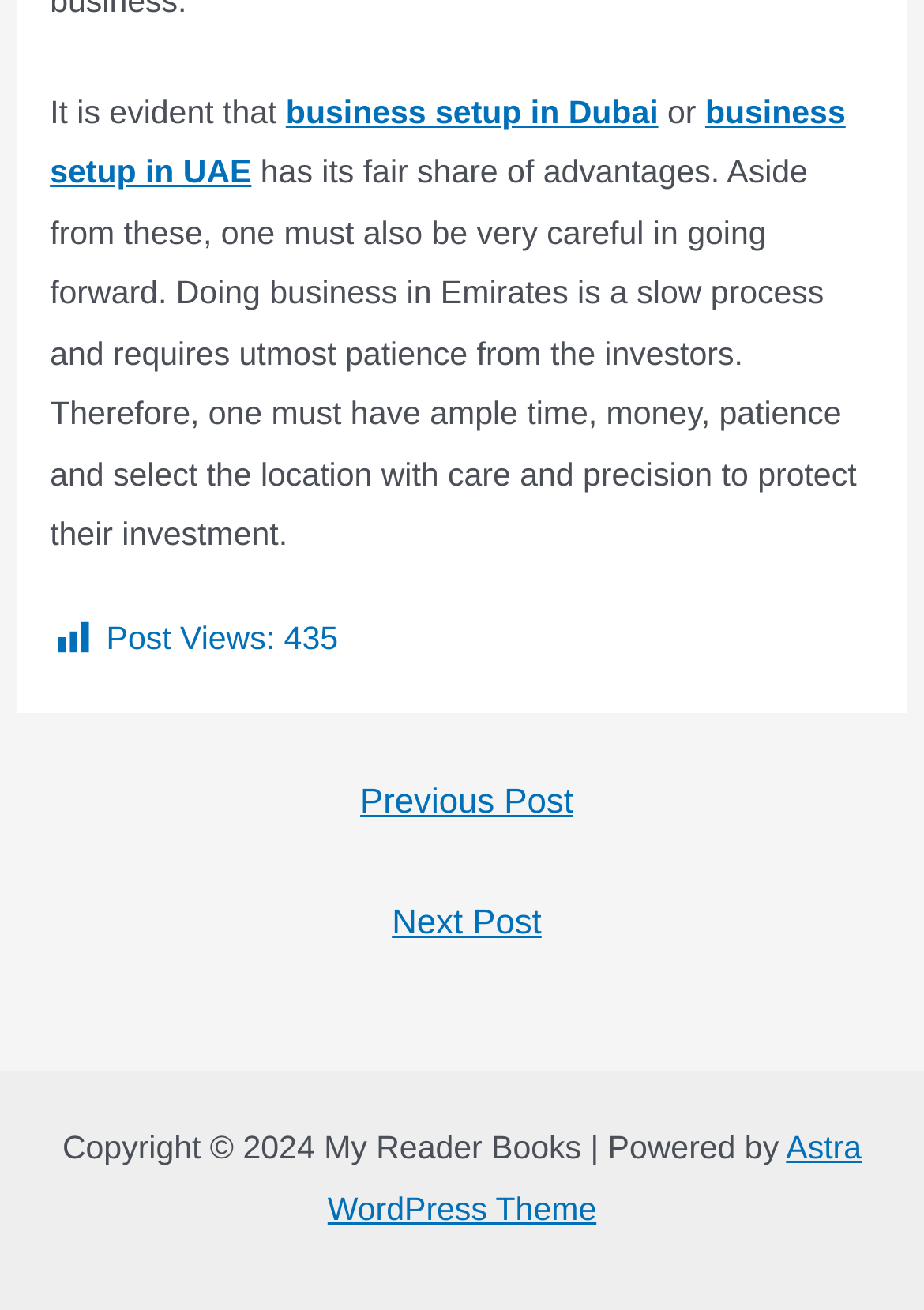What is the year of copyright for this website? Refer to the image and provide a one-word or short phrase answer.

2024